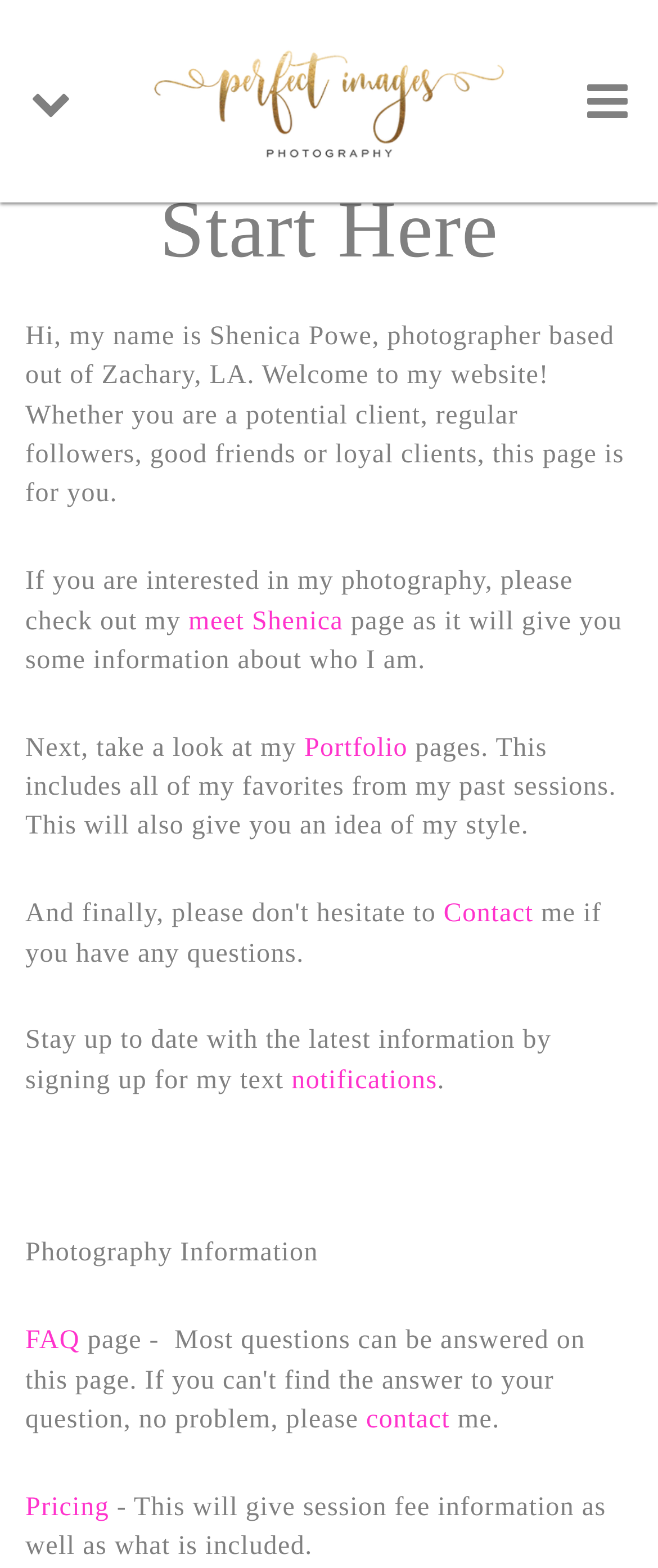Locate the bounding box coordinates of the element I should click to achieve the following instruction: "Contact the photographer".

[0.674, 0.574, 0.822, 0.592]